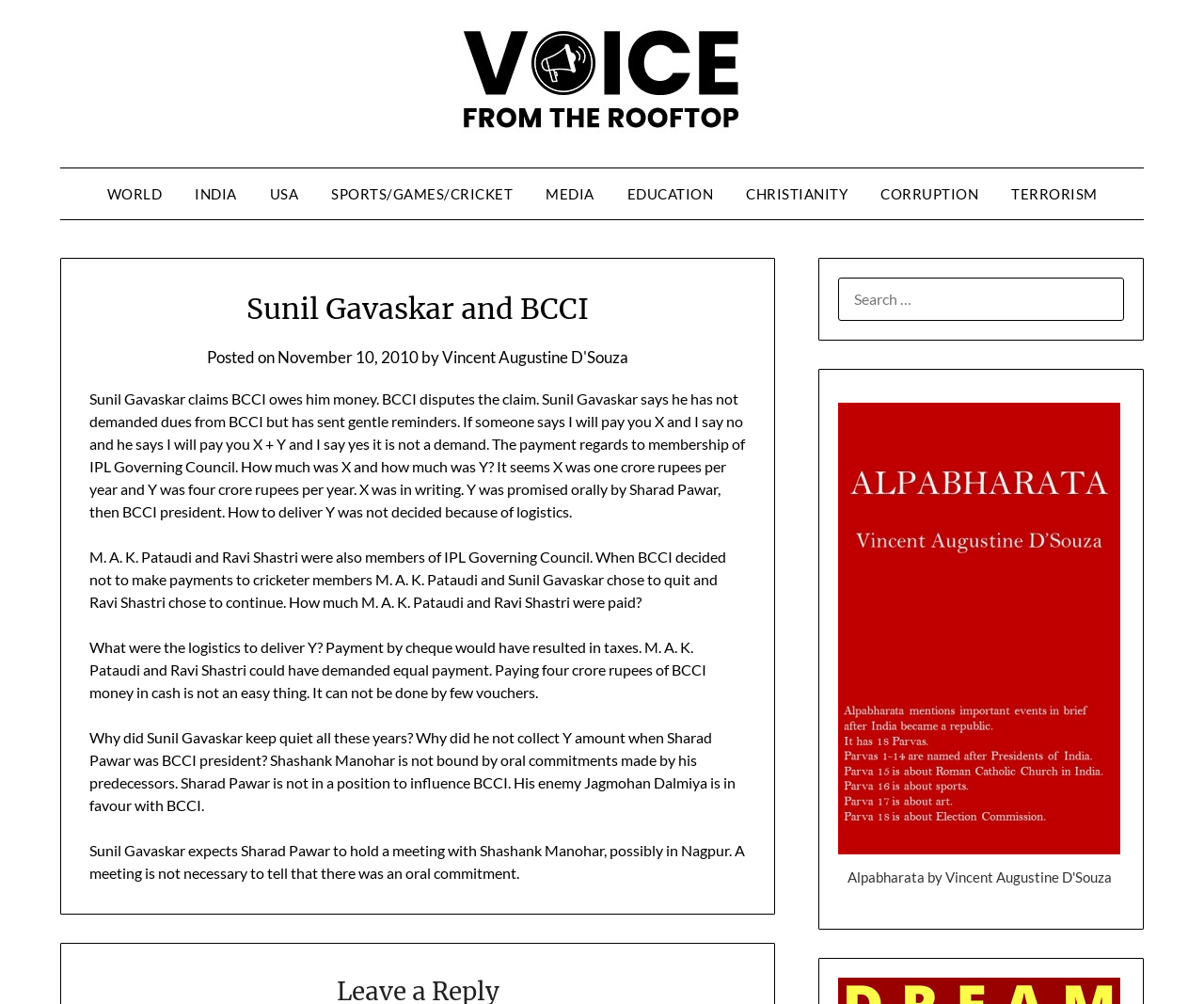Identify the bounding box coordinates of the region that should be clicked to execute the following instruction: "Visit the 'SPORTS/GAMES/CRICKET' page".

[0.262, 0.168, 0.438, 0.219]